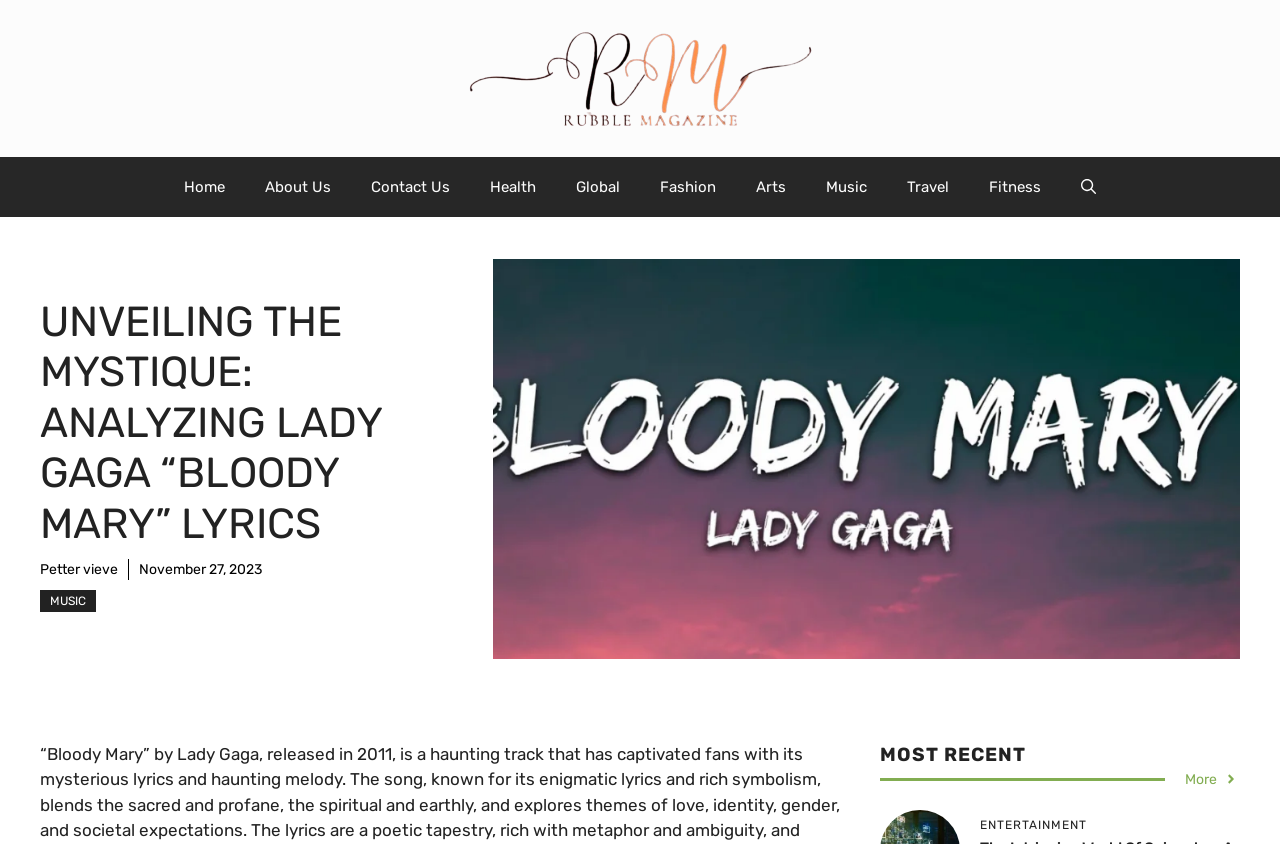Locate and generate the text content of the webpage's heading.

UNVEILING THE MYSTIQUE: ANALYZING LADY GAGA “BLOODY MARY” LYRICS